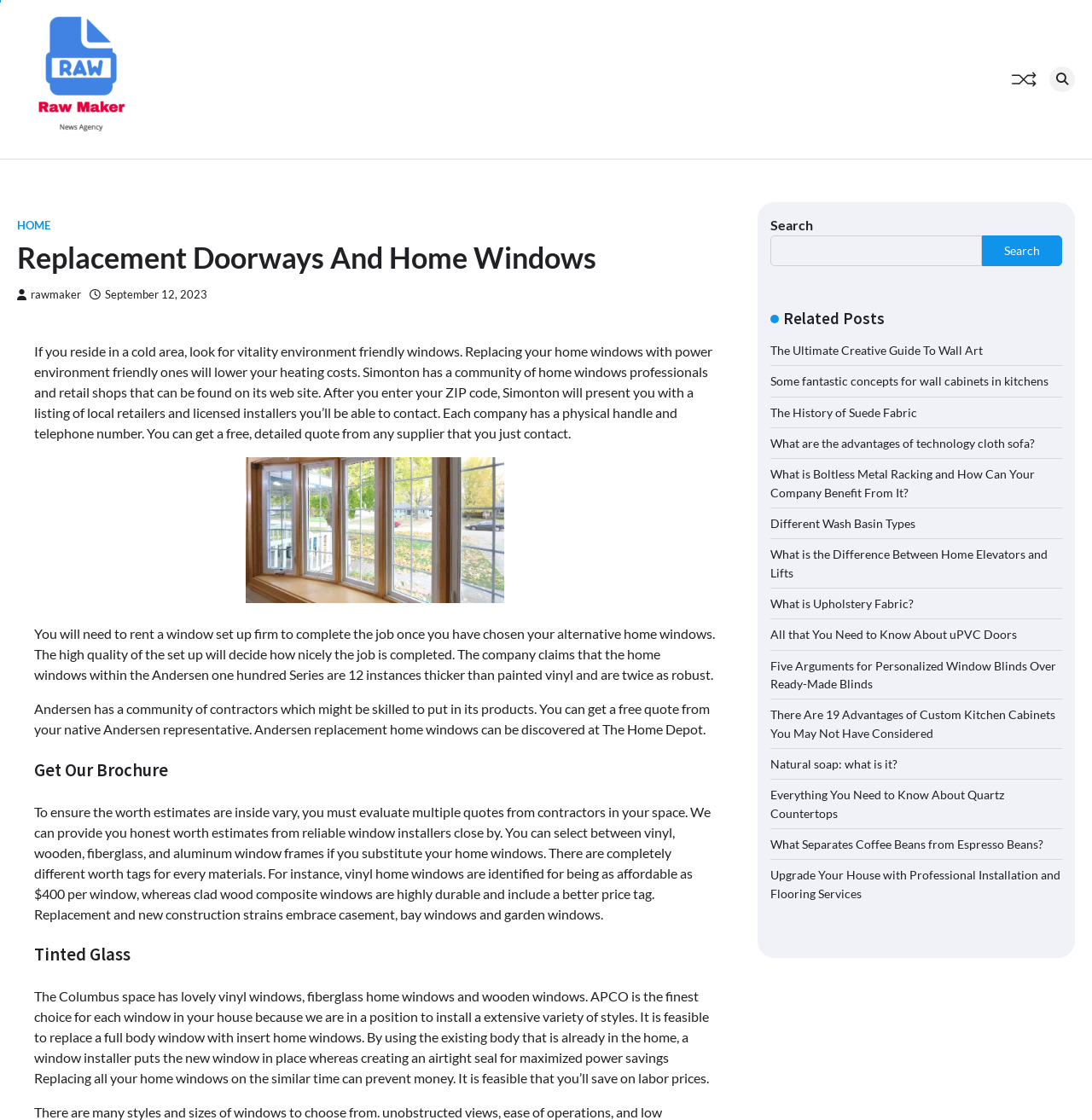Provide the bounding box coordinates for the area that should be clicked to complete the instruction: "Search for something".

[0.705, 0.21, 0.899, 0.238]